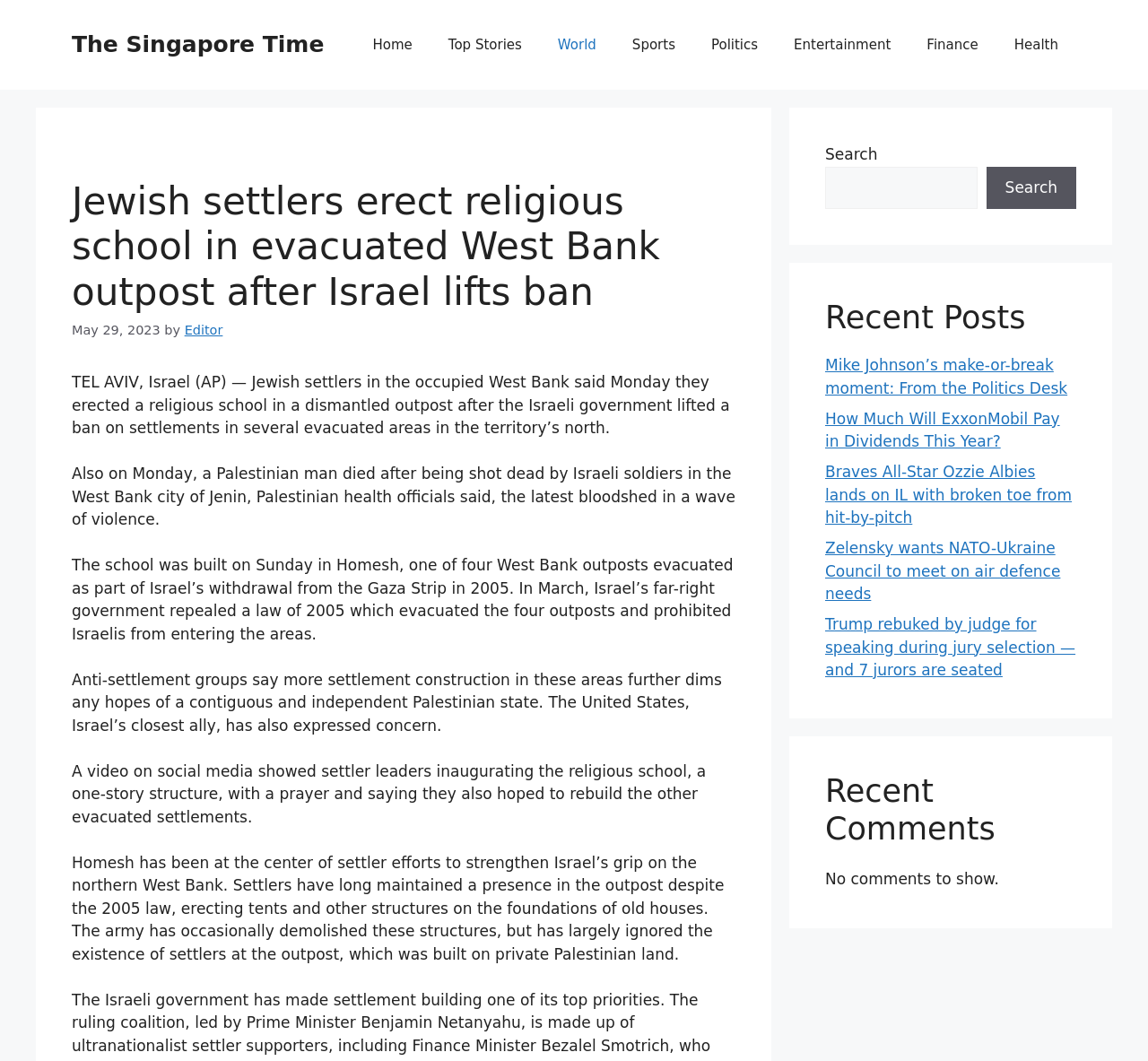Refer to the image and provide an in-depth answer to the question: 
Are there any comments on the article?

I looked at the 'Recent Comments' section, which contains the static text 'No comments to show.'. This suggests that there are no comments on the article.